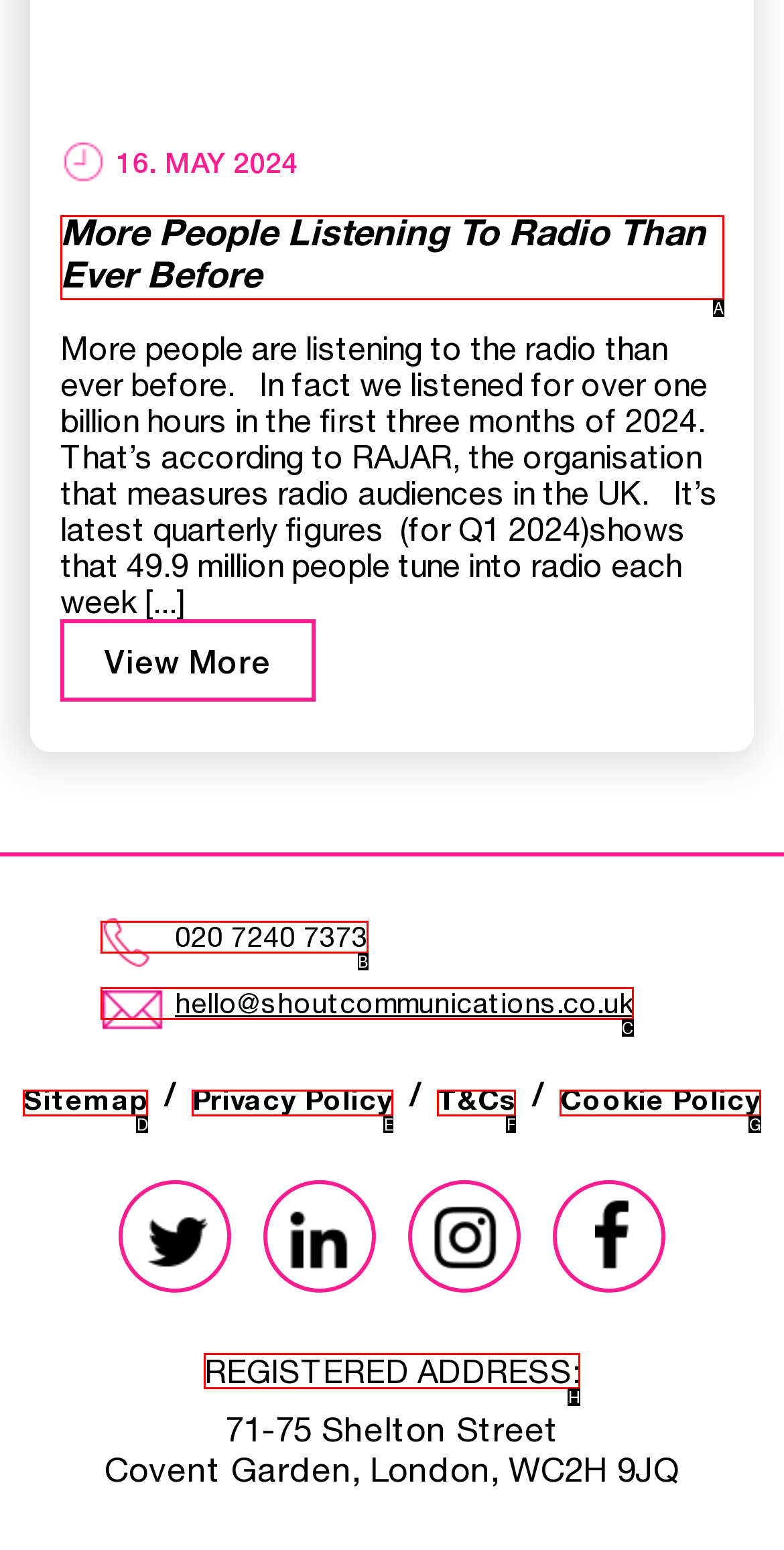Identify which HTML element to click to fulfill the following task: Get more information about the company address. Provide your response using the letter of the correct choice.

H